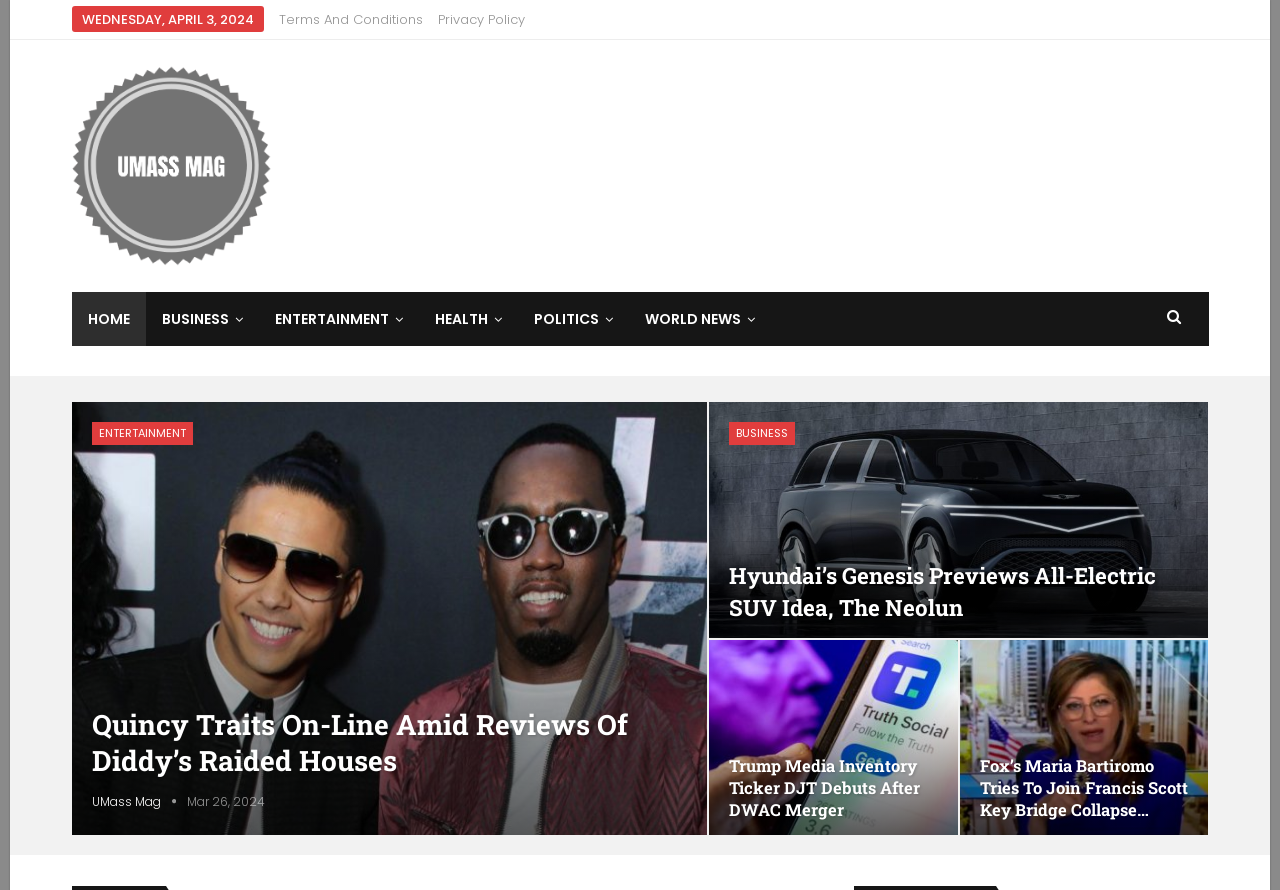Using the information in the image, give a detailed answer to the following question: What is the name of the publisher of this webpage?

I found the name of the publisher by looking at the heading element with the text 'Publisher', which is located at the top of the webpage.